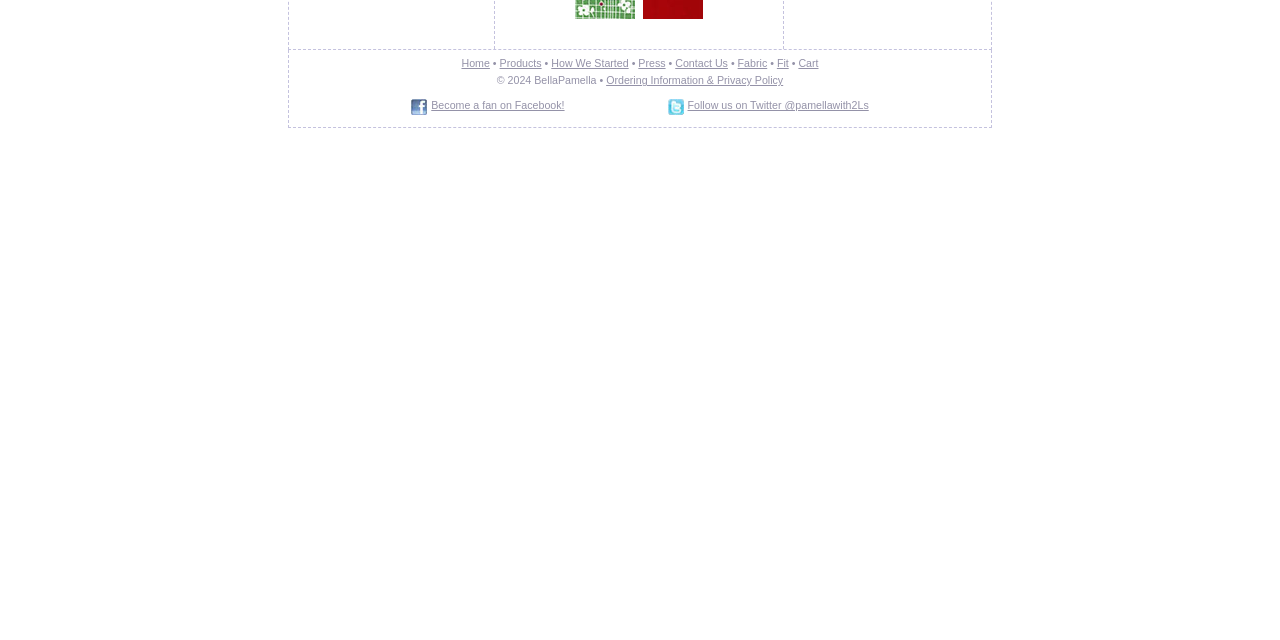Provide the bounding box for the UI element matching this description: "Ordering Information &".

[0.474, 0.116, 0.558, 0.135]